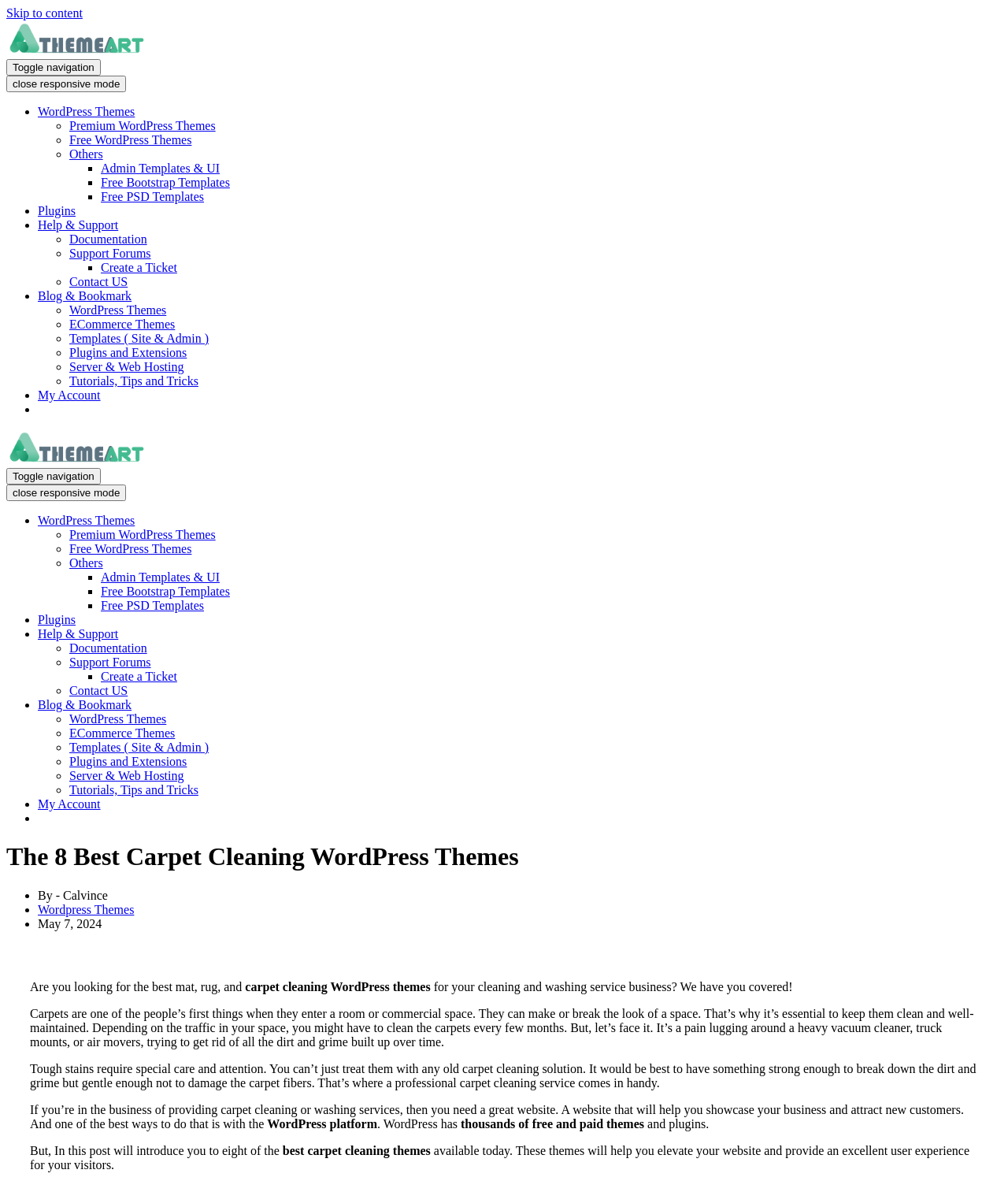Find the bounding box coordinates of the clickable region needed to perform the following instruction: "Check 'Documentation'". The coordinates should be provided as four float numbers between 0 and 1, i.e., [left, top, right, bottom].

[0.069, 0.195, 0.146, 0.206]